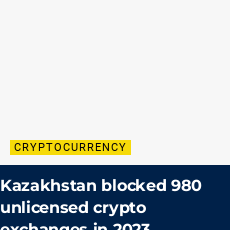Give a detailed explanation of what is happening in the image.

The image features a bold headline reading "Kazakhstan blocked 980 unlicensed crypto exchanges in 2023," set against a contrasting background. Above the headline is a prominent yellow label that states "CRYPTOCURRENCY," signaling the content's focus on the digital currency sector. This caption reflects the significant regulatory measures taken by Kazakhstan regarding cryptocurrency platforms, indicating an effort to enhance oversight and control in the evolving crypto landscape. The layout emphasizes the importance of the information, aligning with current trends and discussions in the cryptocurrency community.